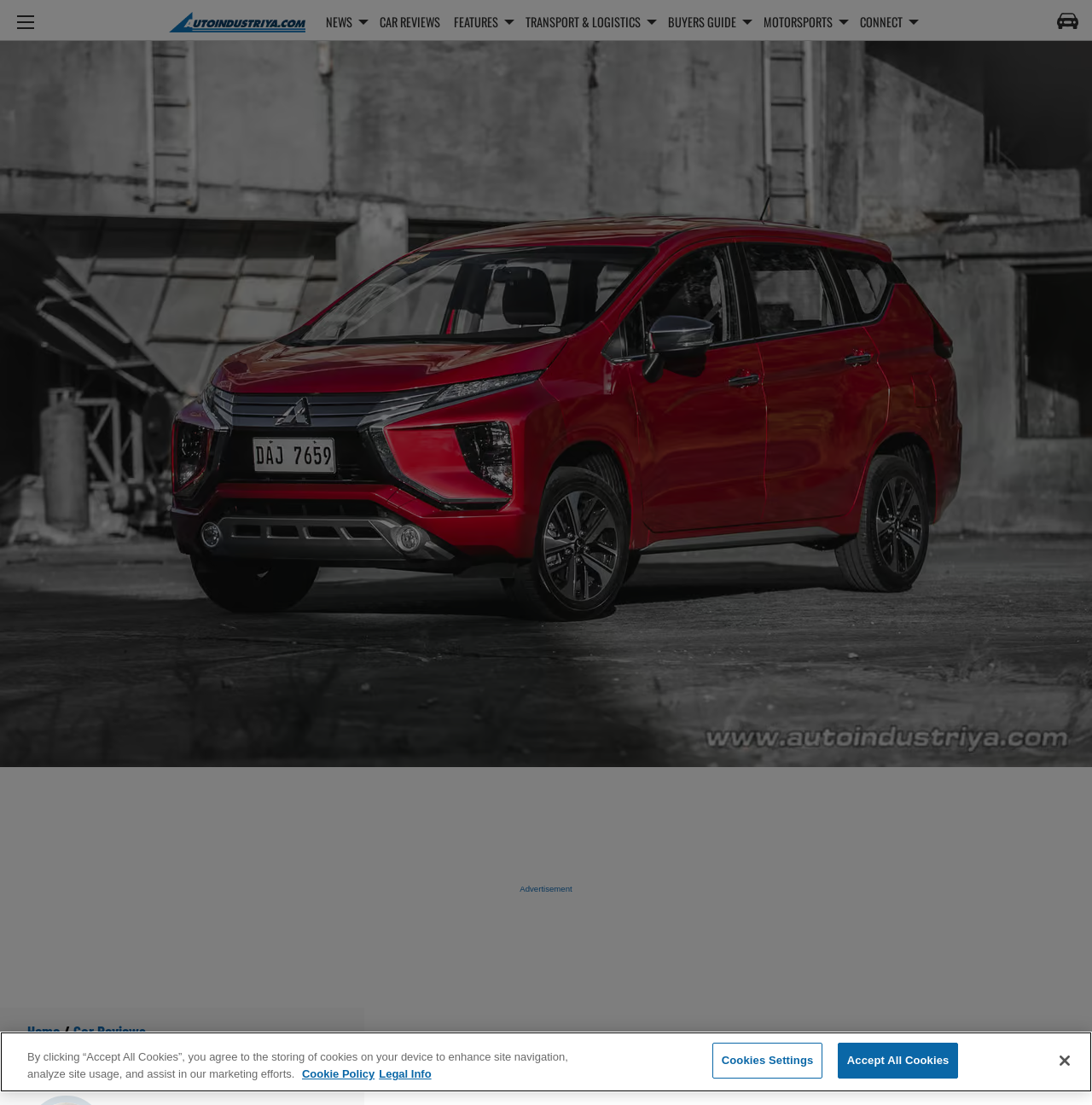Extract the main title from the webpage and generate its text.

2019 Mitsubishi Xpander GLS